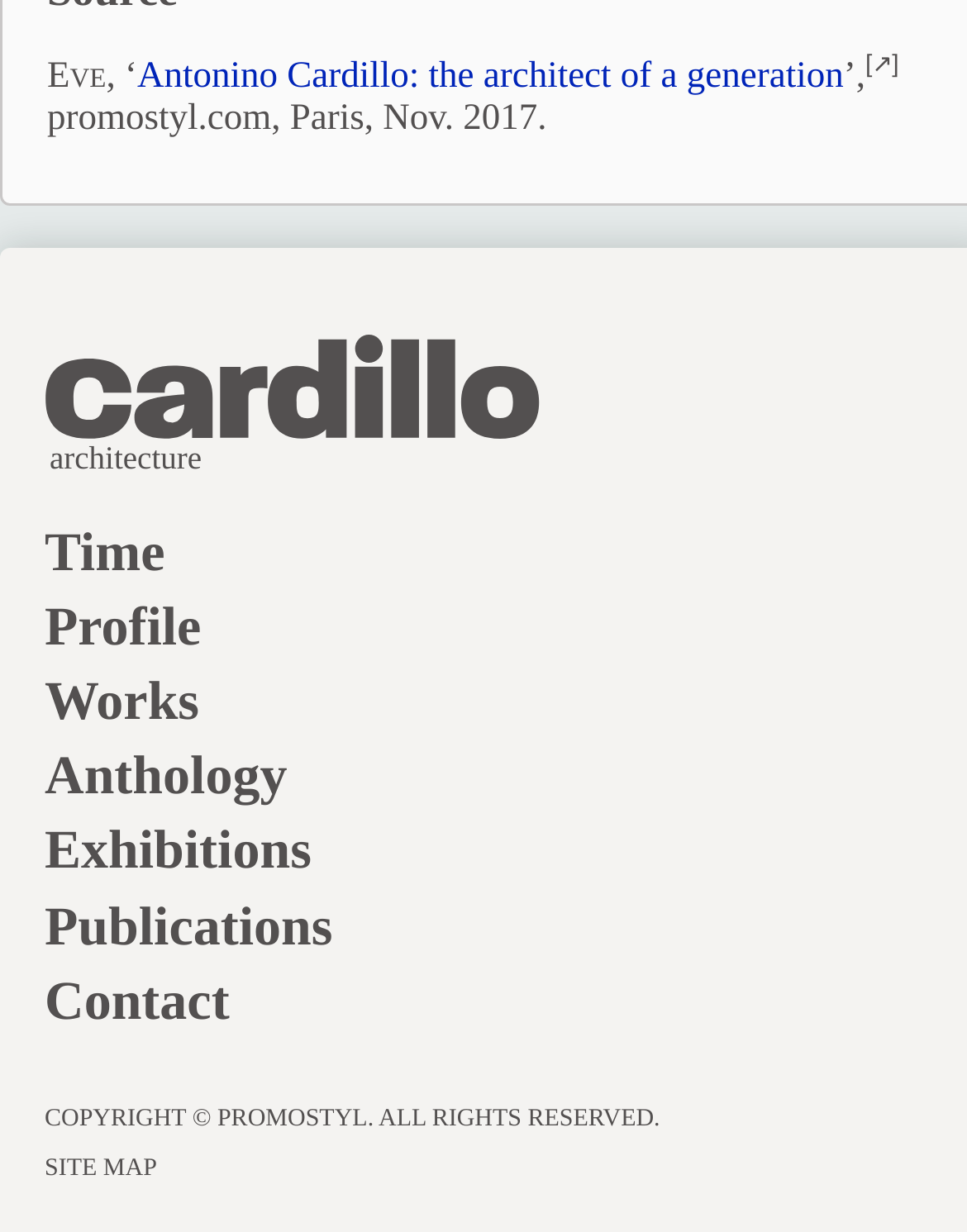Can you show the bounding box coordinates of the region to click on to complete the task described in the instruction: "visit the site map"?

[0.046, 0.939, 0.162, 0.961]